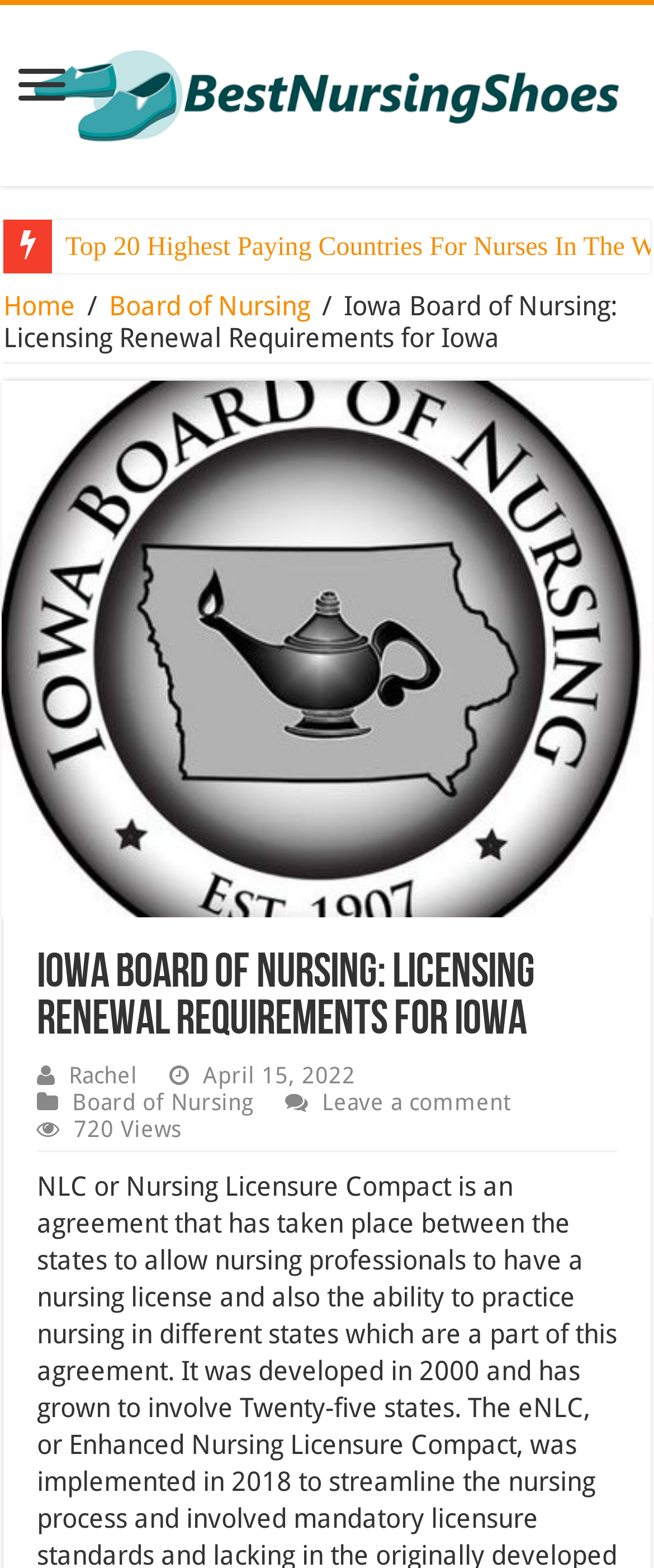What is the name of the person mentioned?
Could you give a comprehensive explanation in response to this question?

I found the answer by looking at the link element with the text 'Rachel'. This element is a child of the root element and is likely to be a reference to a person mentioned in the webpage.